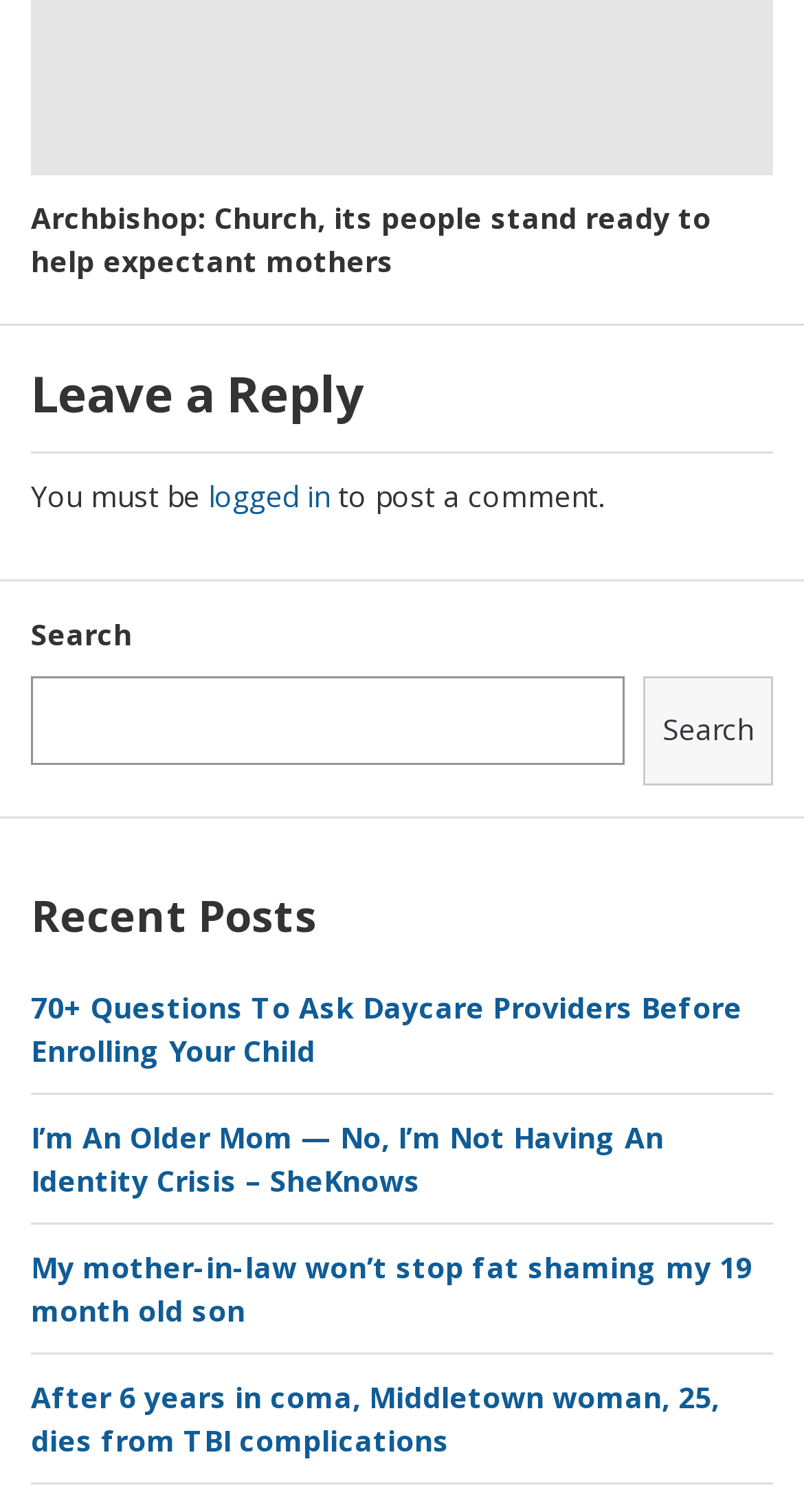Identify the bounding box coordinates for the element you need to click to achieve the following task: "Leave a comment". The coordinates must be four float values ranging from 0 to 1, formatted as [left, top, right, bottom].

[0.038, 0.236, 0.962, 0.3]